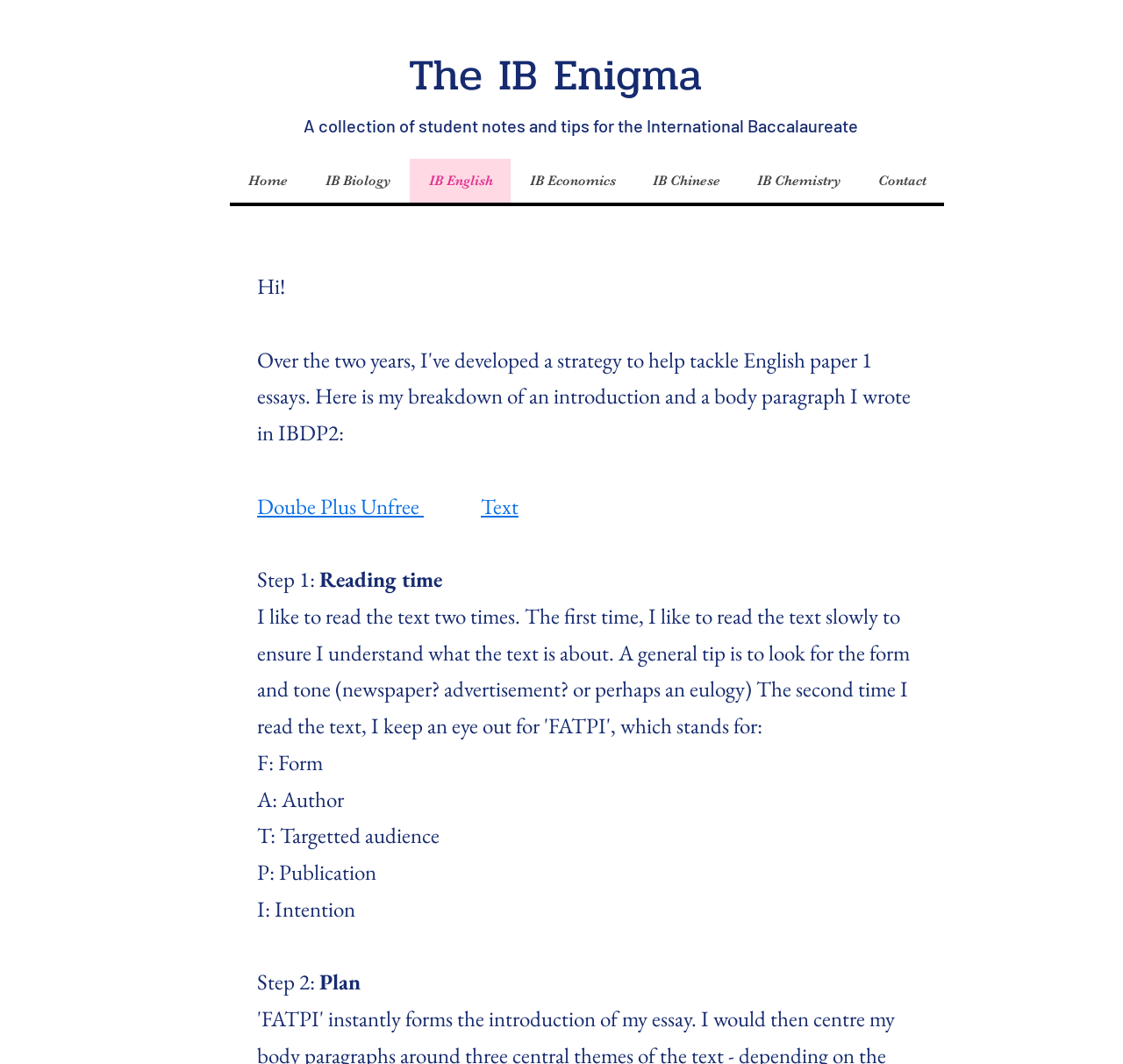Please identify the bounding box coordinates of the clickable area that will fulfill the following instruction: "Read about the IB Enigma". The coordinates should be in the format of four float numbers between 0 and 1, i.e., [left, top, right, bottom].

[0.364, 0.038, 0.645, 0.099]